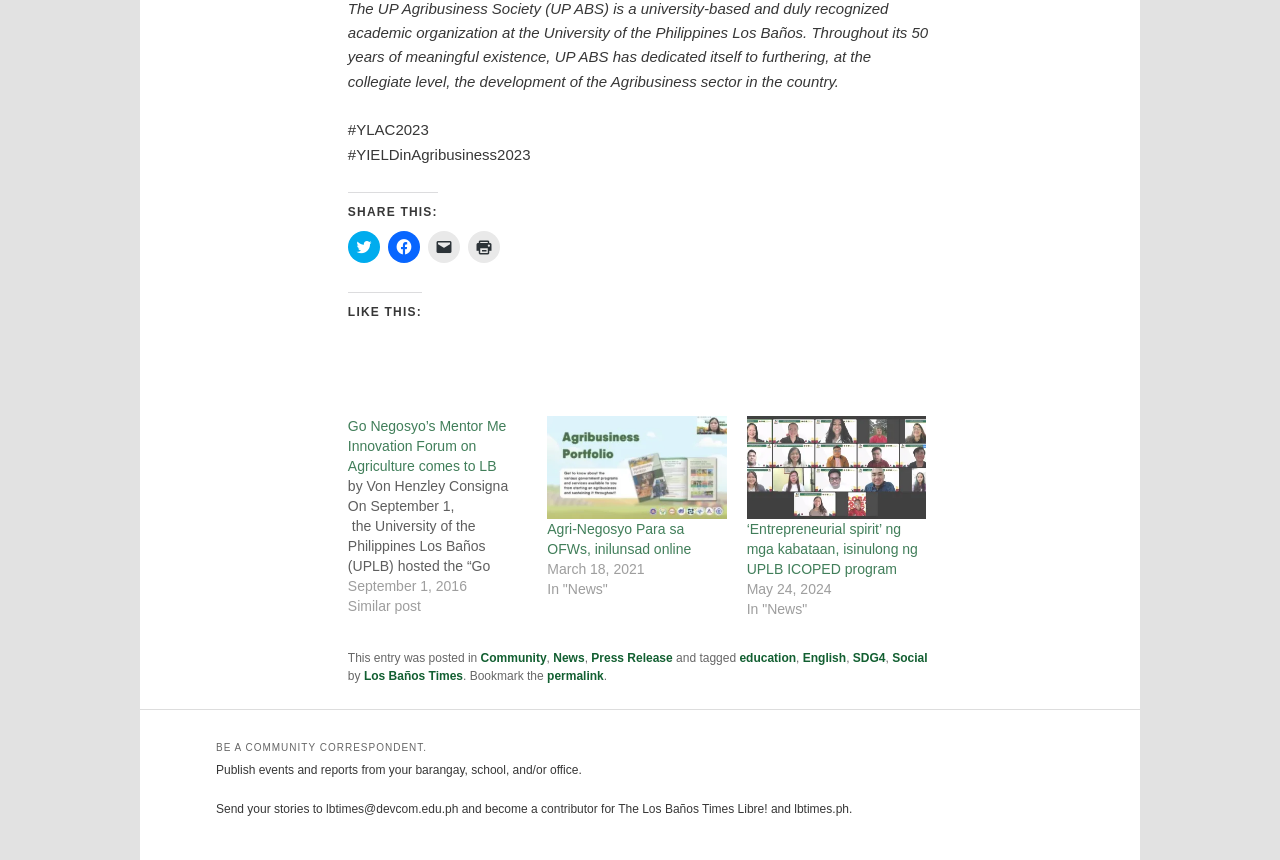How many social media platforms are available for sharing?
Using the information from the image, give a concise answer in one word or a short phrase.

4